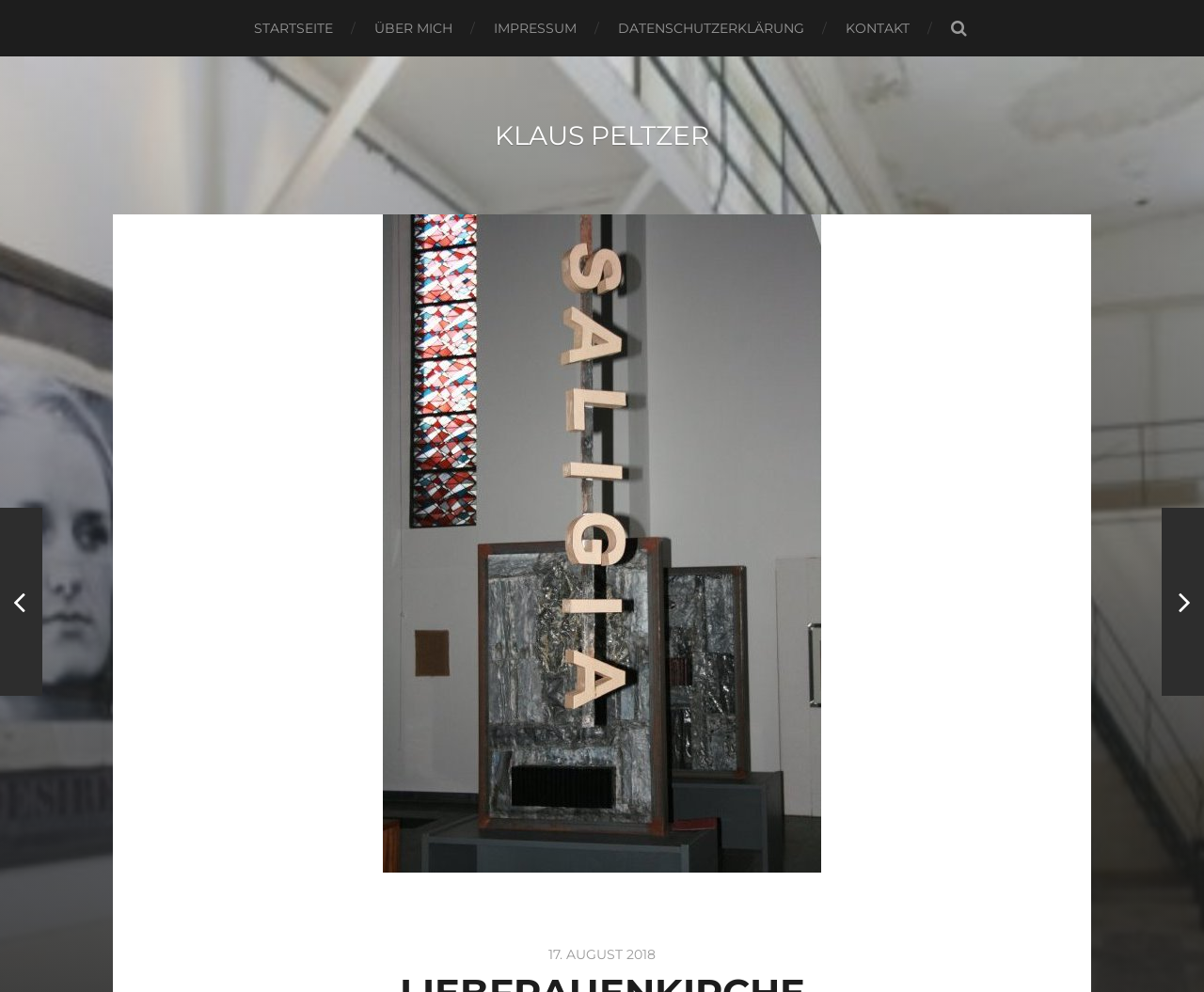How many navigation links are at the top of the webpage?
Identify the answer in the screenshot and reply with a single word or phrase.

5